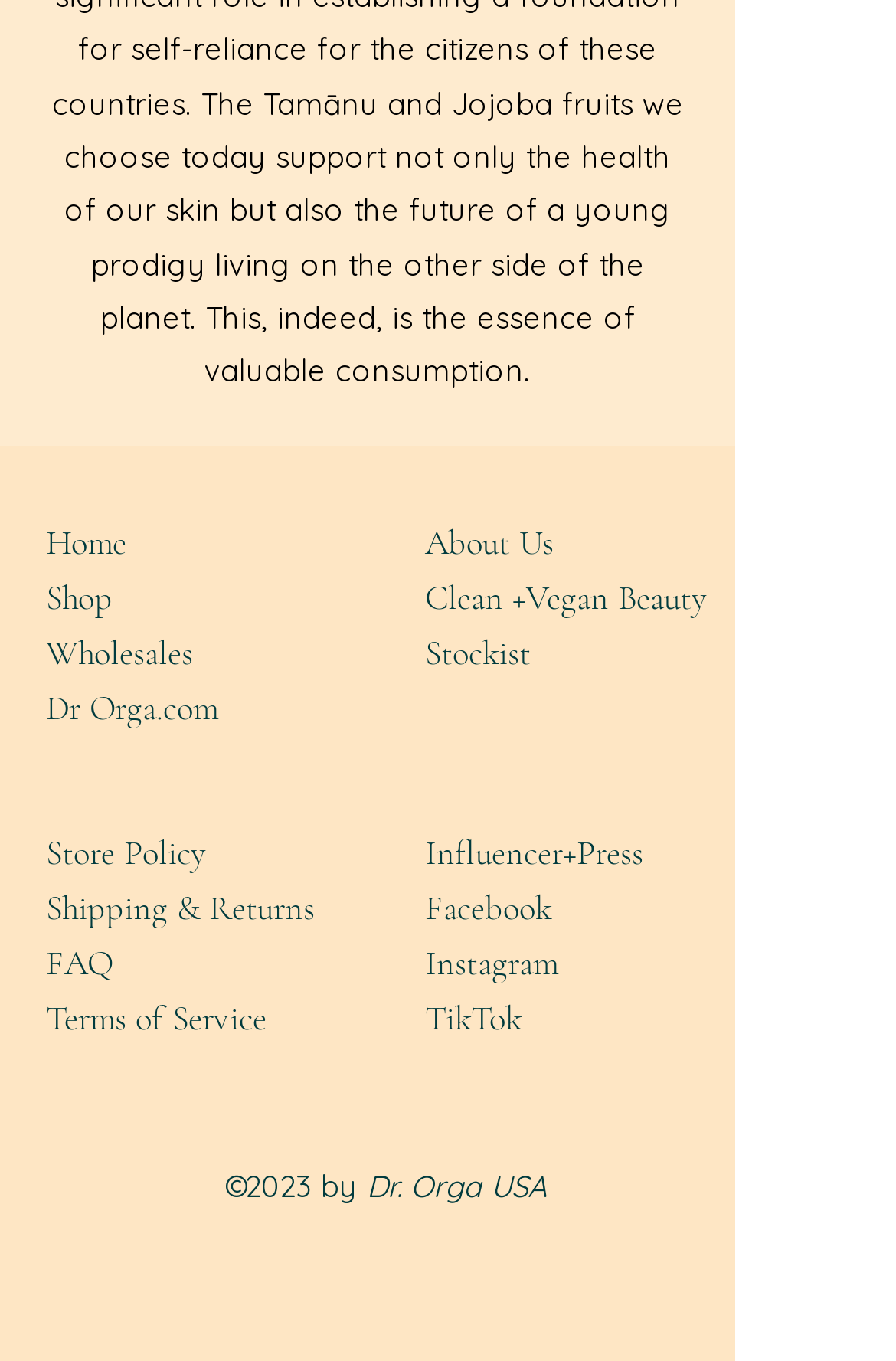Identify the bounding box for the UI element described as: "aria-label="Instagram"". The coordinates should be four float numbers between 0 and 1, i.e., [left, top, right, bottom].

[0.305, 0.901, 0.359, 0.937]